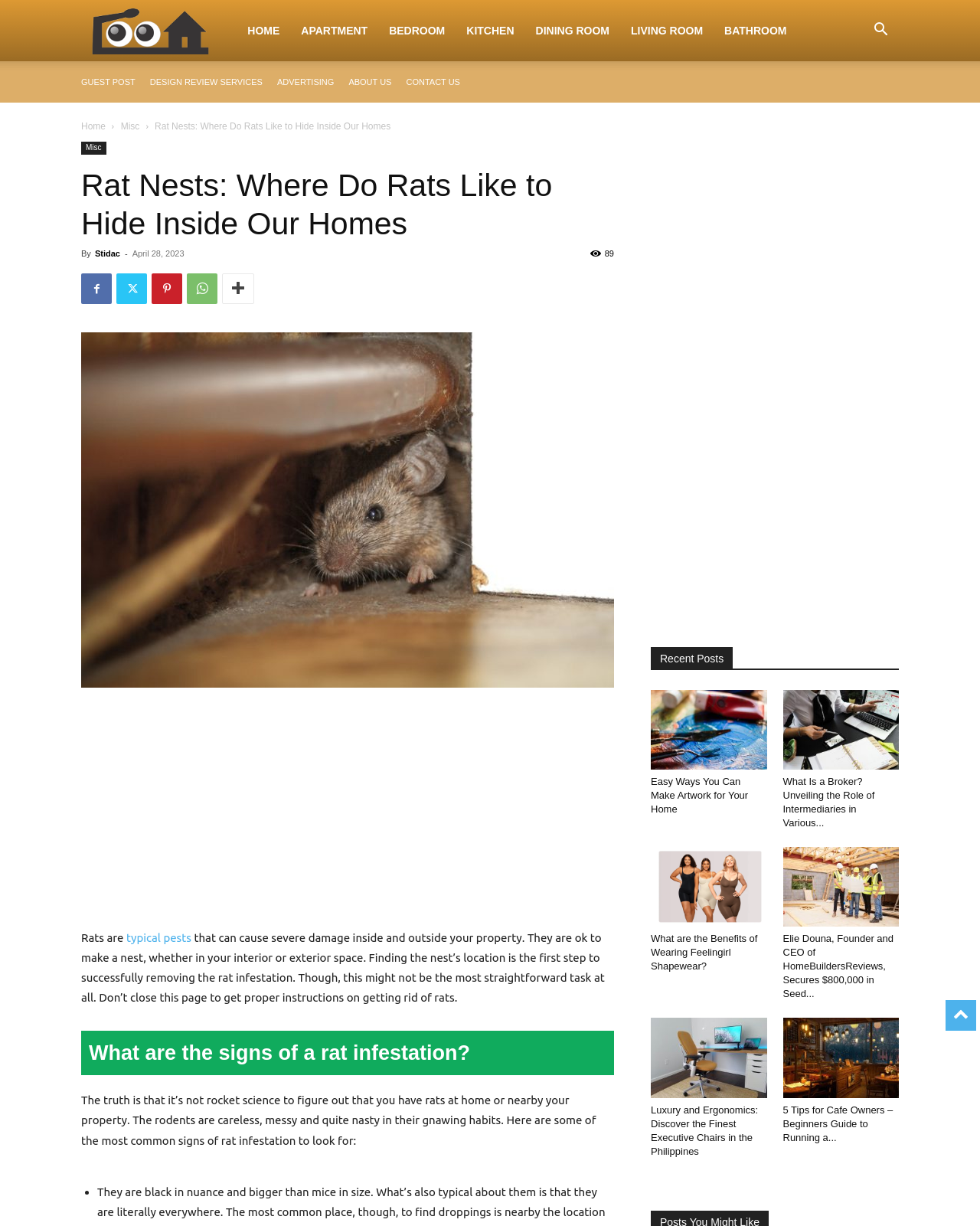Please provide a brief answer to the question using only one word or phrase: 
How many signs of rat infestation are mentioned?

One